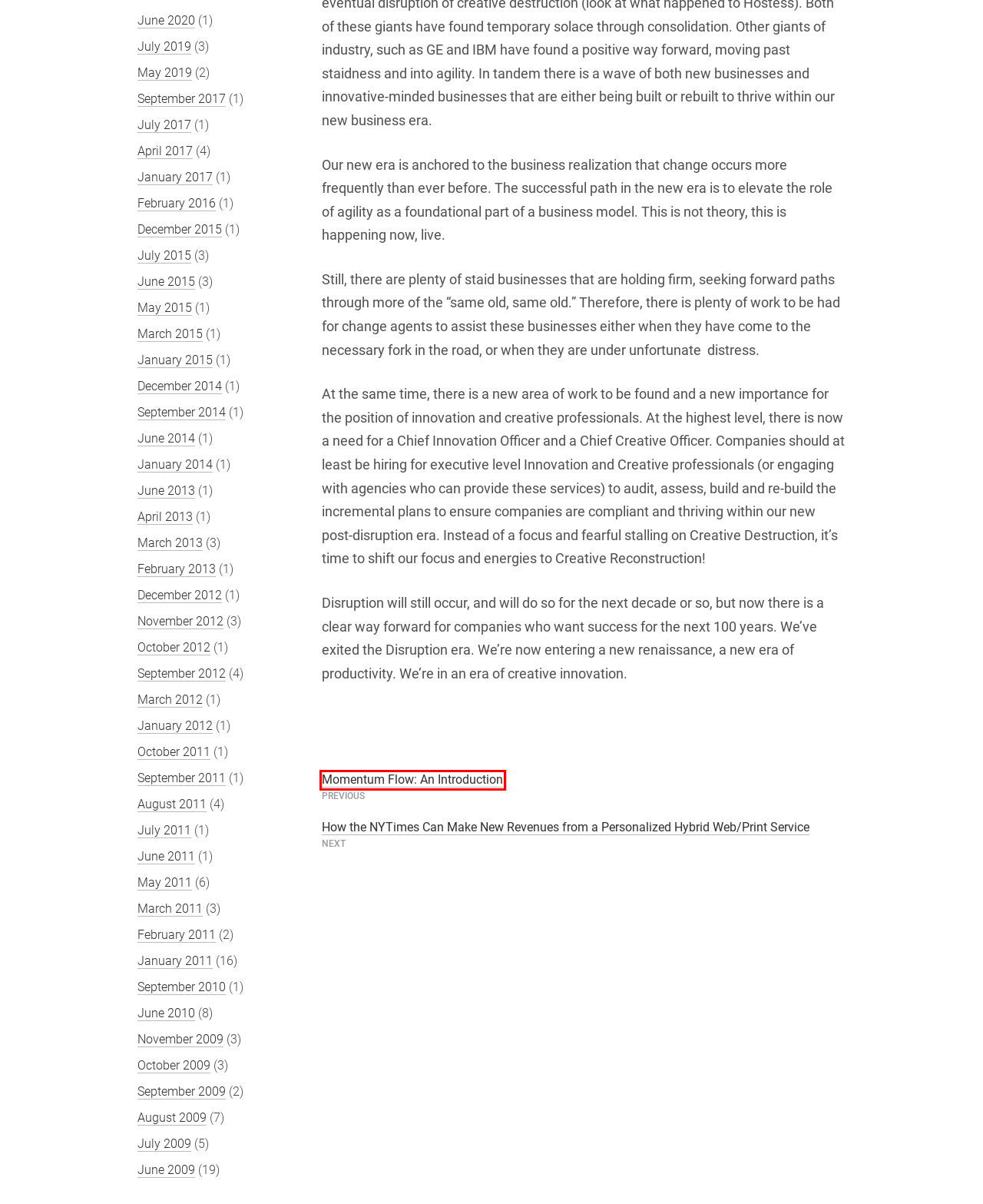Assess the screenshot of a webpage with a red bounding box and determine which webpage description most accurately matches the new page after clicking the element within the red box. Here are the options:
A. January | 2017 | Jason Moriber
B. September | 2014 | Jason Moriber
C. July | 2011 | Jason Moriber
D. April | 2013 | Jason Moriber
E. September | 2009 | Jason Moriber
F. June | 2010 | Jason Moriber
G. December | 2014 | Jason Moriber
H. Momentum Flow: An Introduction | Jason Moriber

H